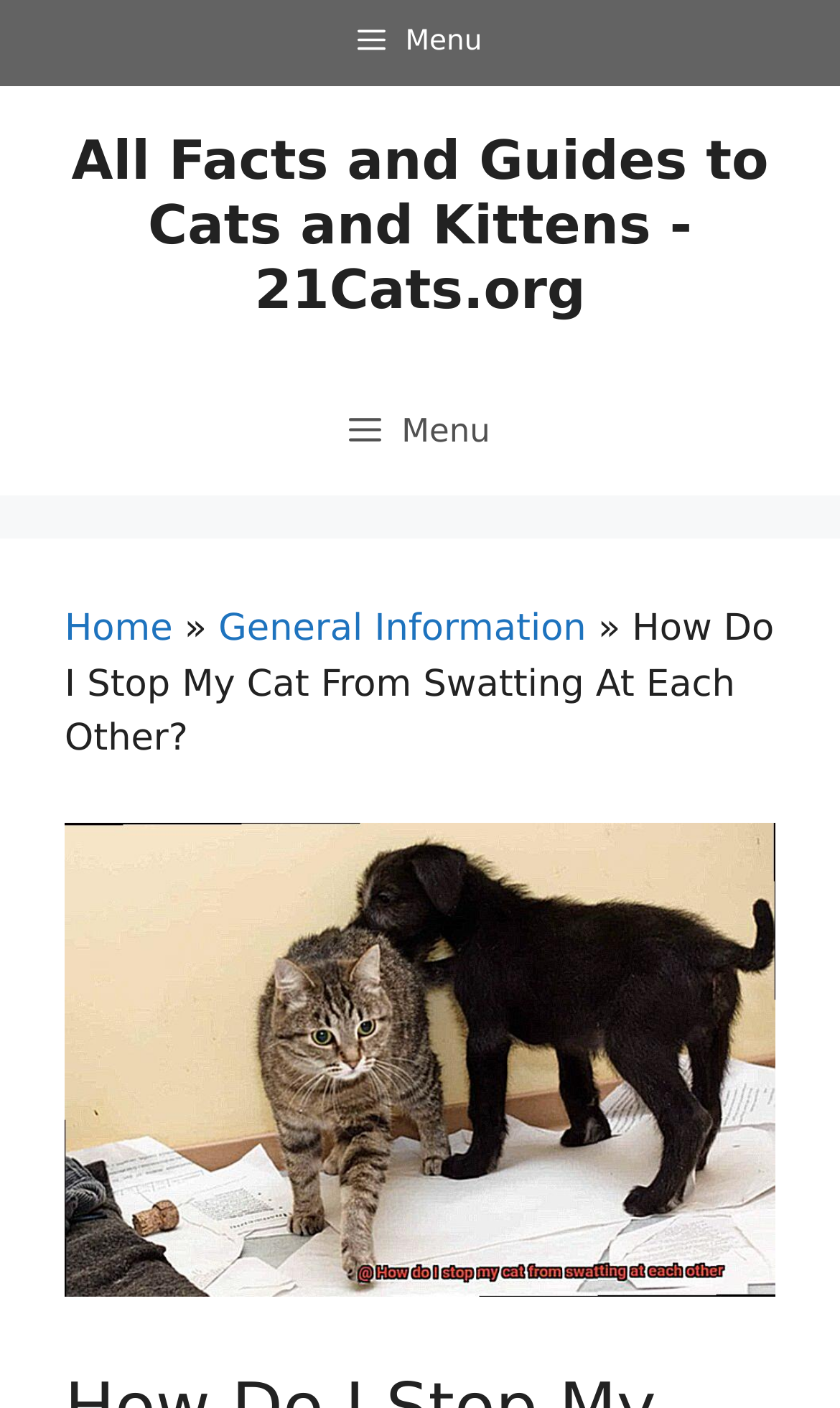Provide a one-word or short-phrase answer to the question:
How many navigation menus are there?

2